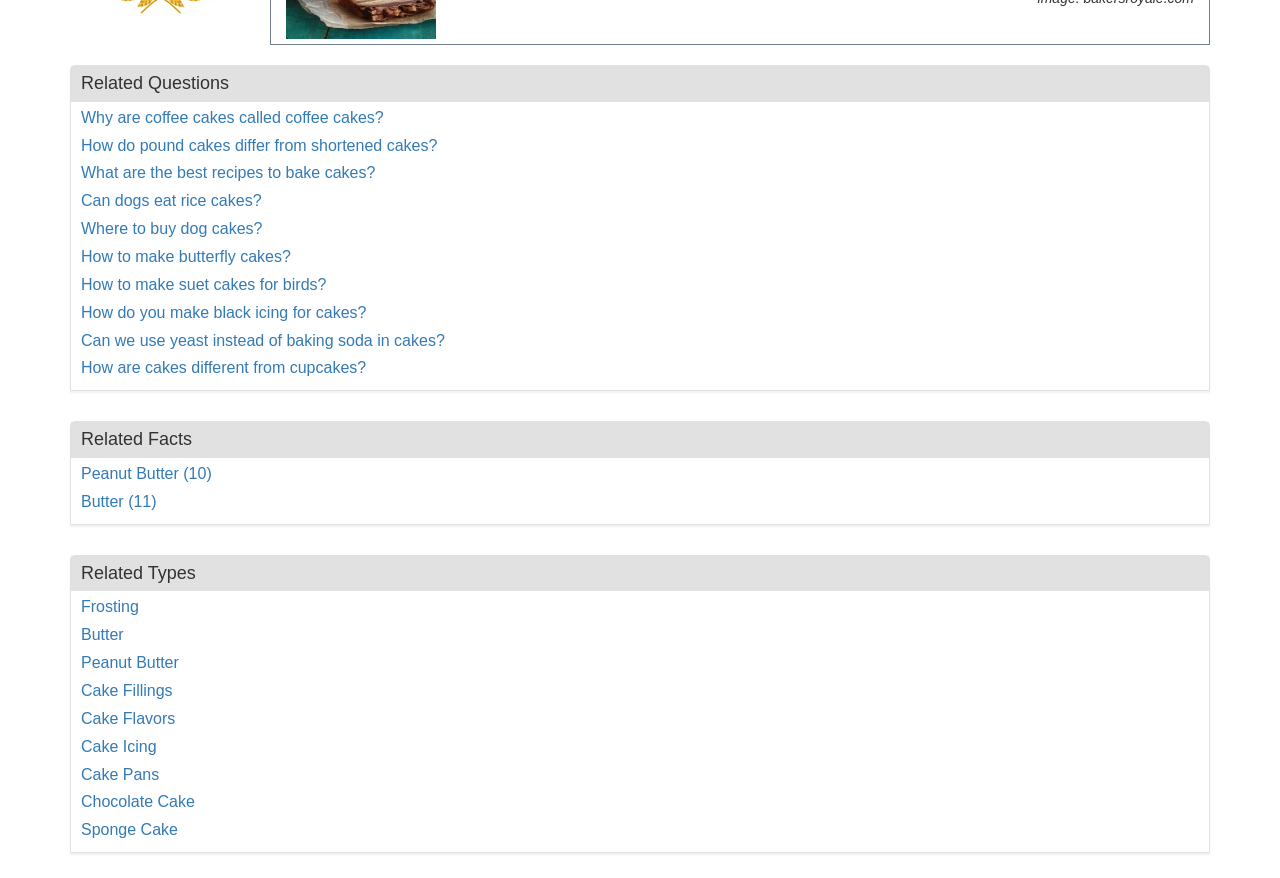Determine the bounding box for the UI element that matches this description: "Frosting".

[0.063, 0.682, 0.108, 0.701]